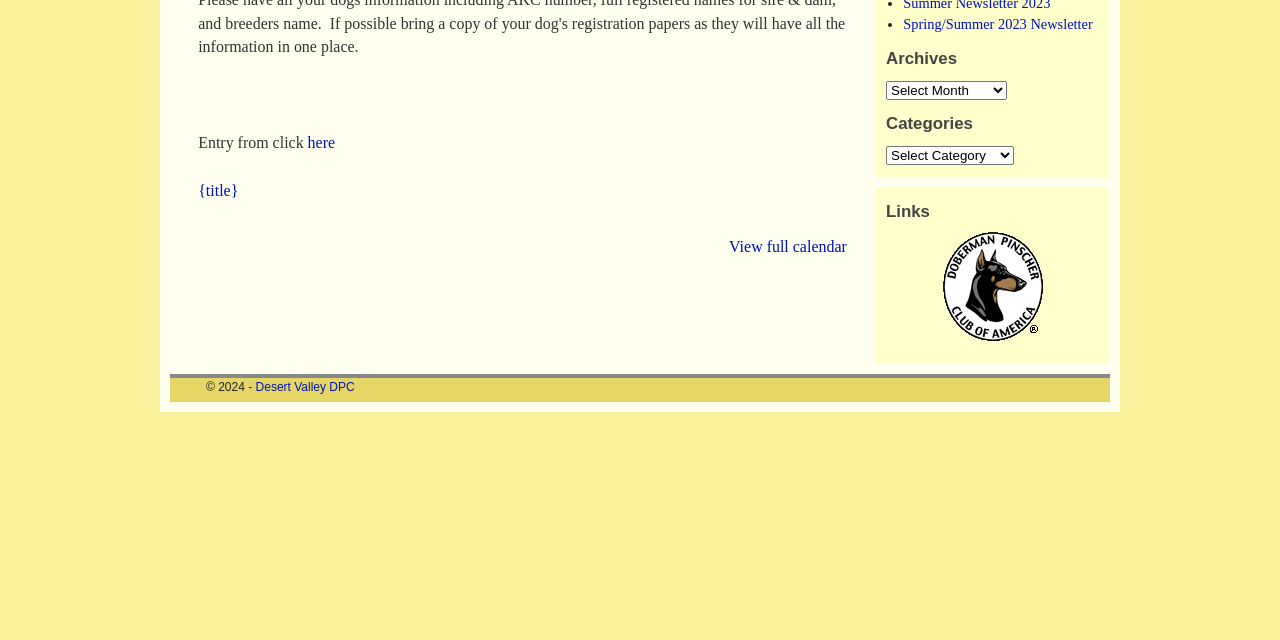Based on the element description Desert Valley DPC, identify the bounding box coordinates for the UI element. The coordinates should be in the format (top-left x, top-left y, bottom-right x, bottom-right y) and within the 0 to 1 range.

[0.2, 0.593, 0.277, 0.615]